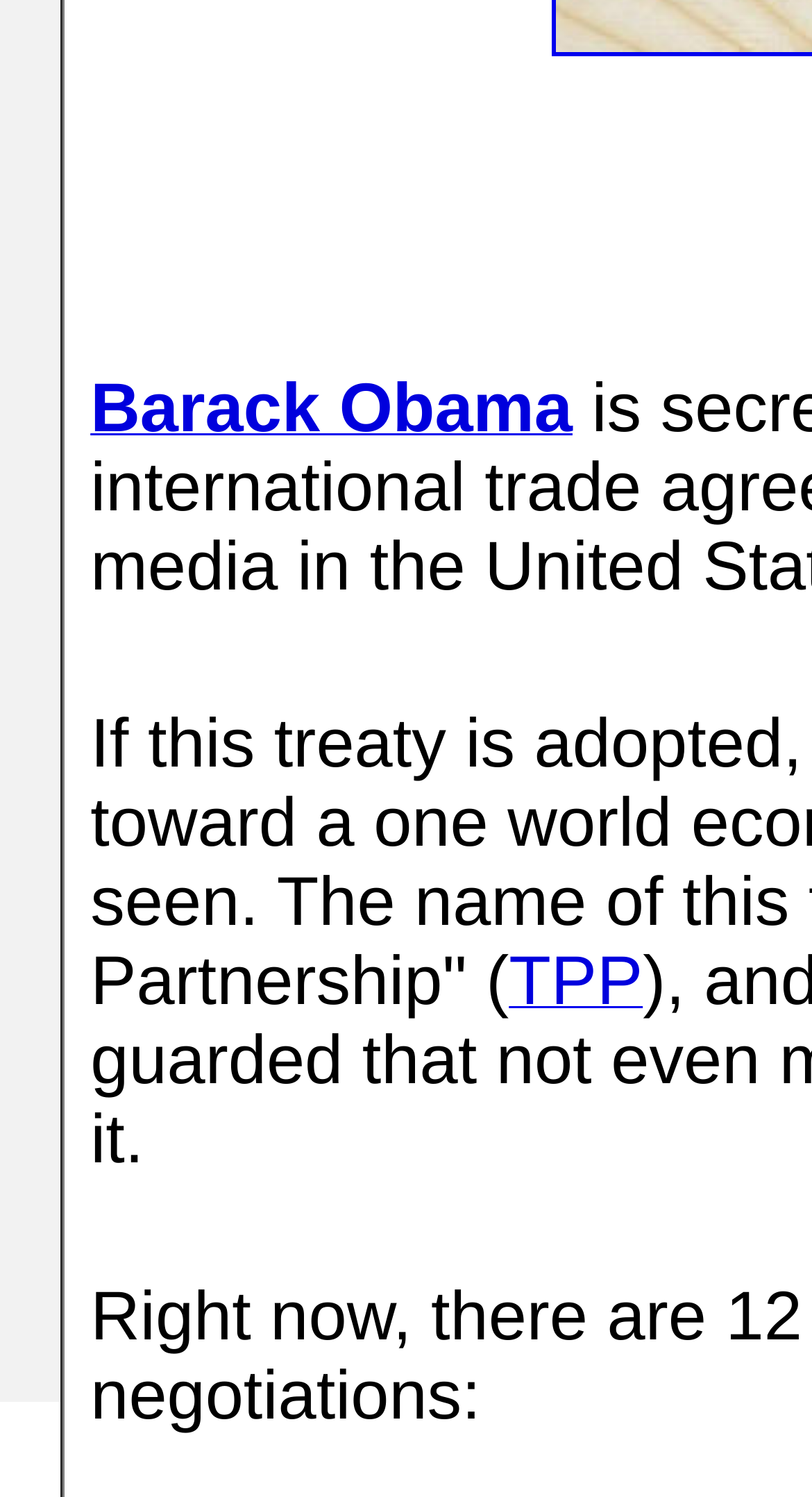Extract the bounding box coordinates of the UI element described by: "TPP". The coordinates should include four float numbers ranging from 0 to 1, e.g., [left, top, right, bottom].

[0.627, 0.654, 0.792, 0.675]